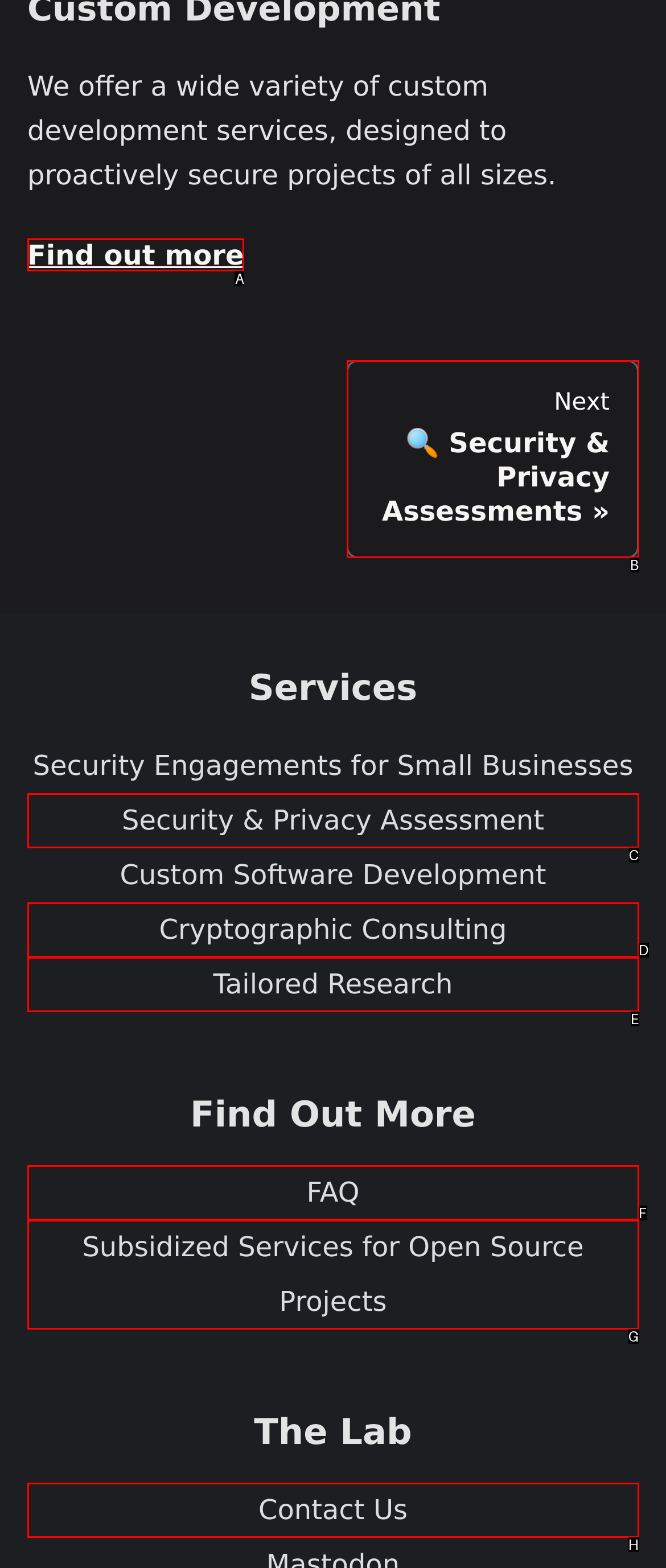Tell me which option best matches the description: Cryptographic Consulting
Answer with the option's letter from the given choices directly.

D